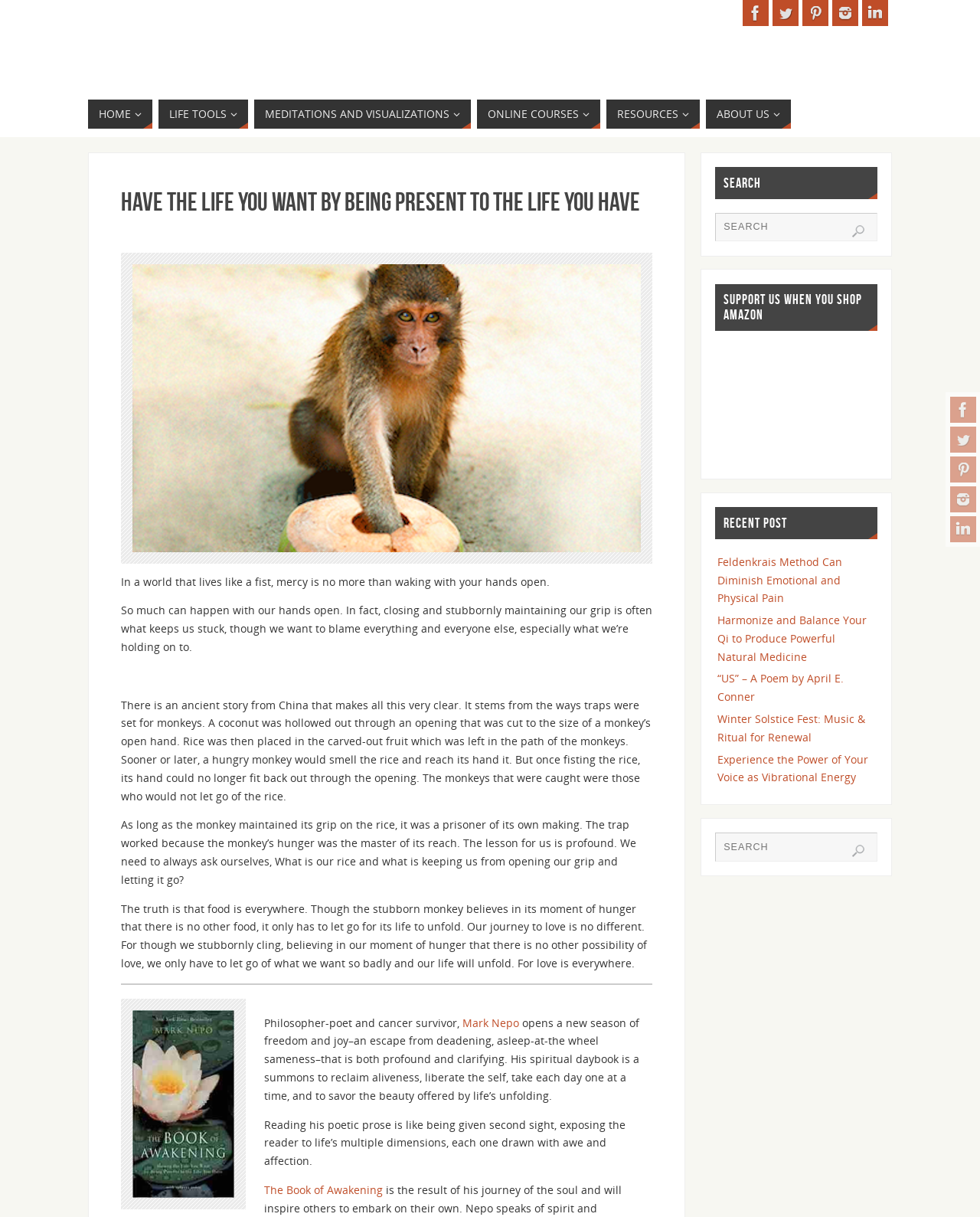How many recent posts are listed?
Answer with a single word or short phrase according to what you see in the image.

5